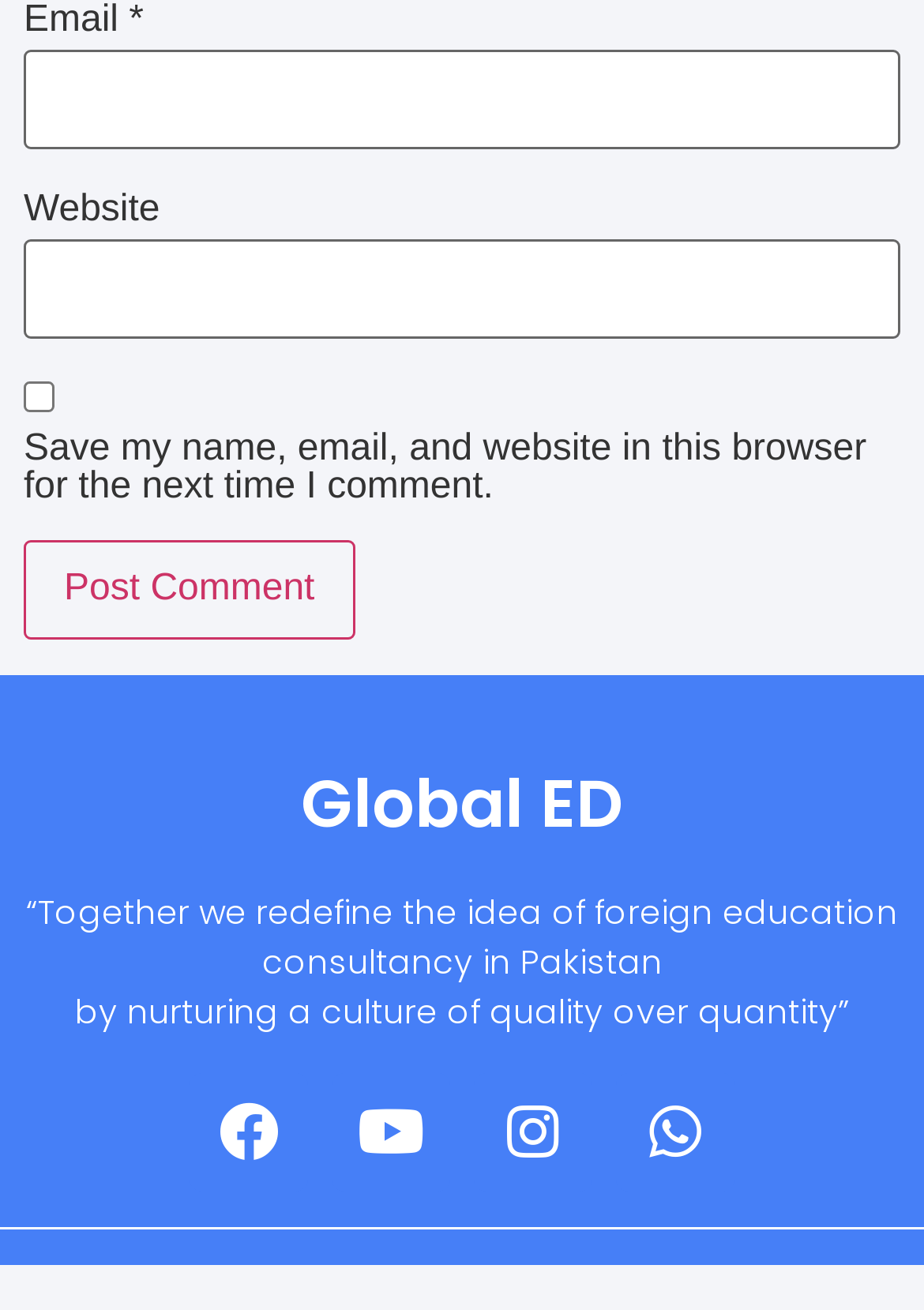What is the function of the 'Post Comment' button?
Provide an in-depth and detailed answer to the question.

The 'Post Comment' button is located below the 'Email', 'Website', and checkbox elements, which are typically used to submit a comment or feedback. Therefore, the function of the 'Post Comment' button is to submit the user's comment.